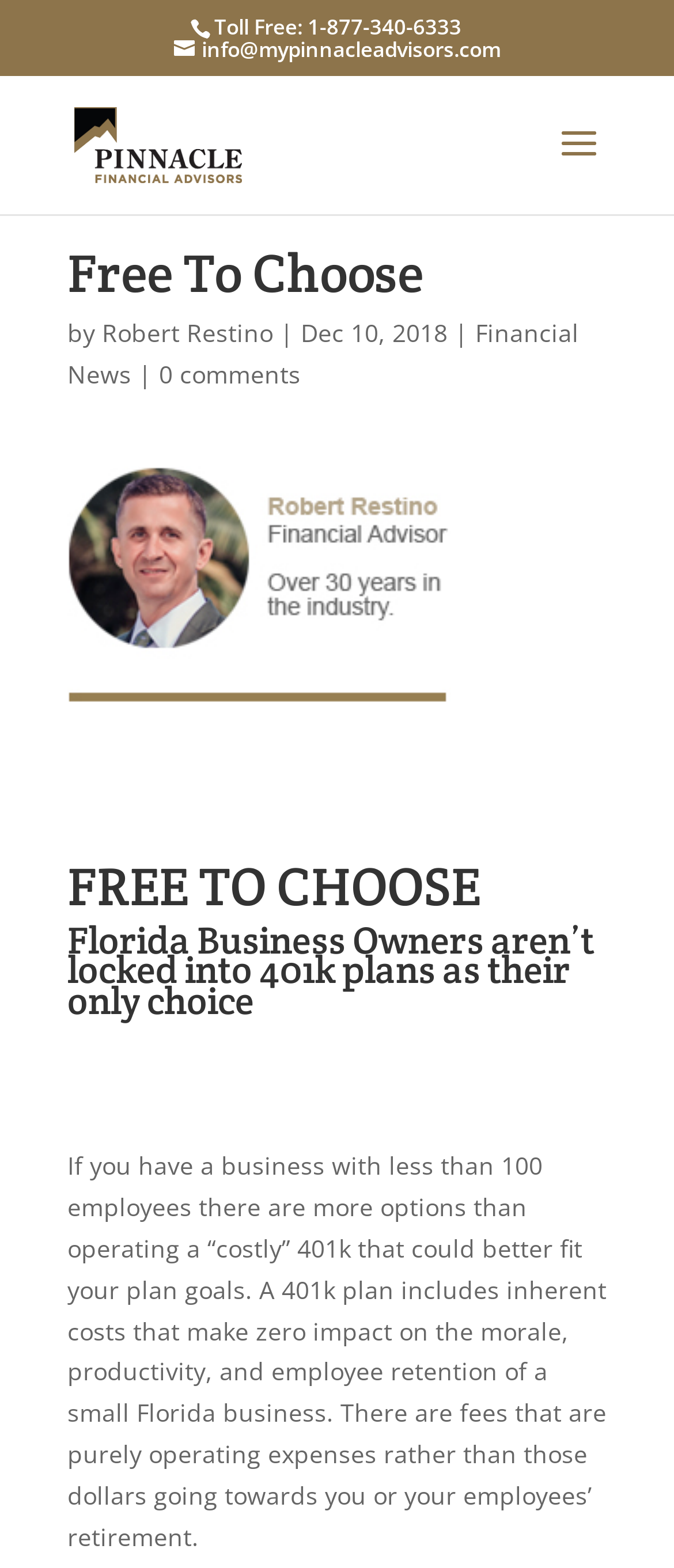What is the main topic of the webpage?
Please provide a detailed and comprehensive answer to the question.

The main topic can be inferred from the content of the webpage, which discusses the options available to Florida businesses with less than 100 employees, and the costs associated with 401k plans. This information is presented in a static text element with the coordinates [0.1, 0.733, 0.9, 0.99].